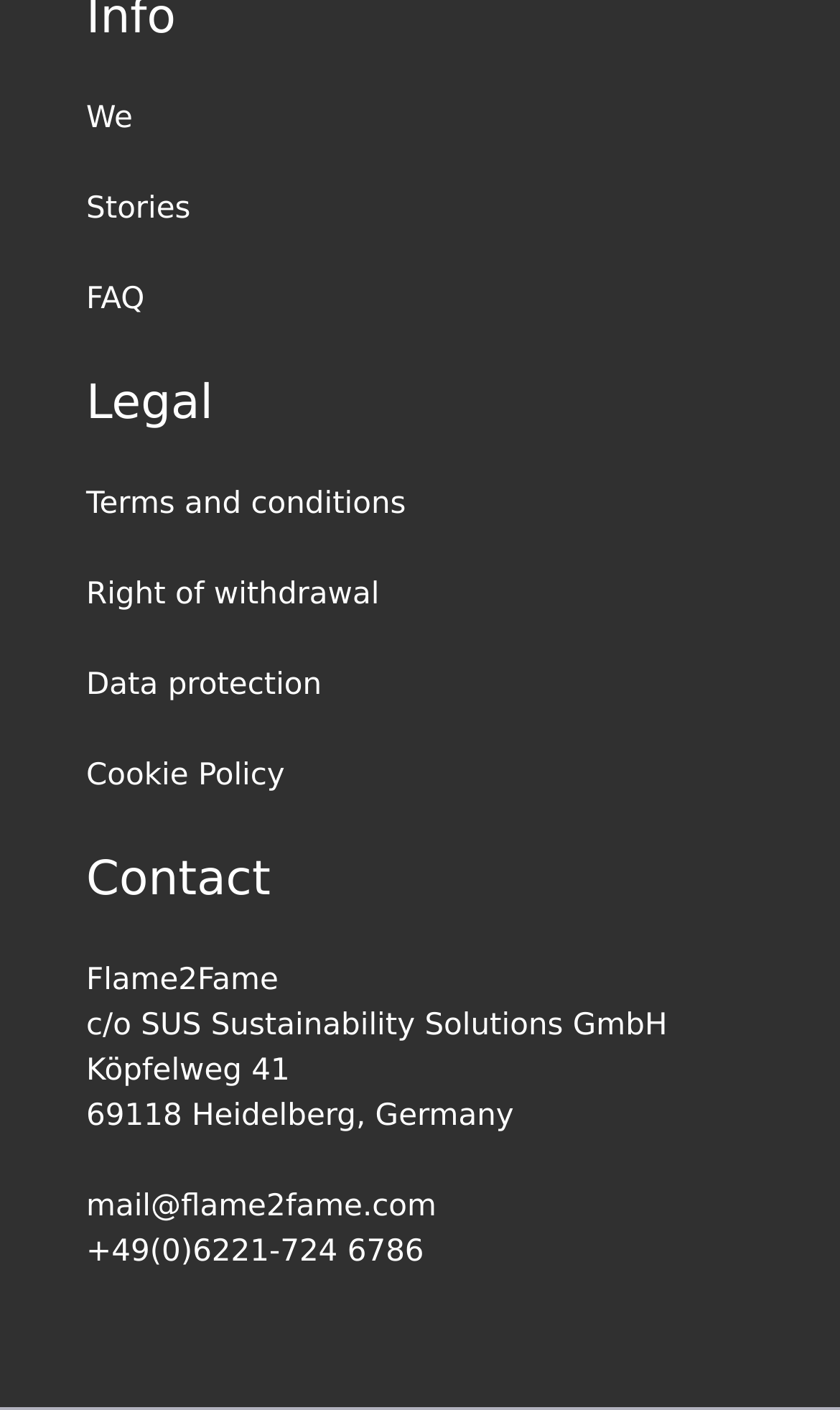Find the bounding box coordinates of the element I should click to carry out the following instruction: "Read 'FAQ'".

[0.103, 0.2, 0.172, 0.225]